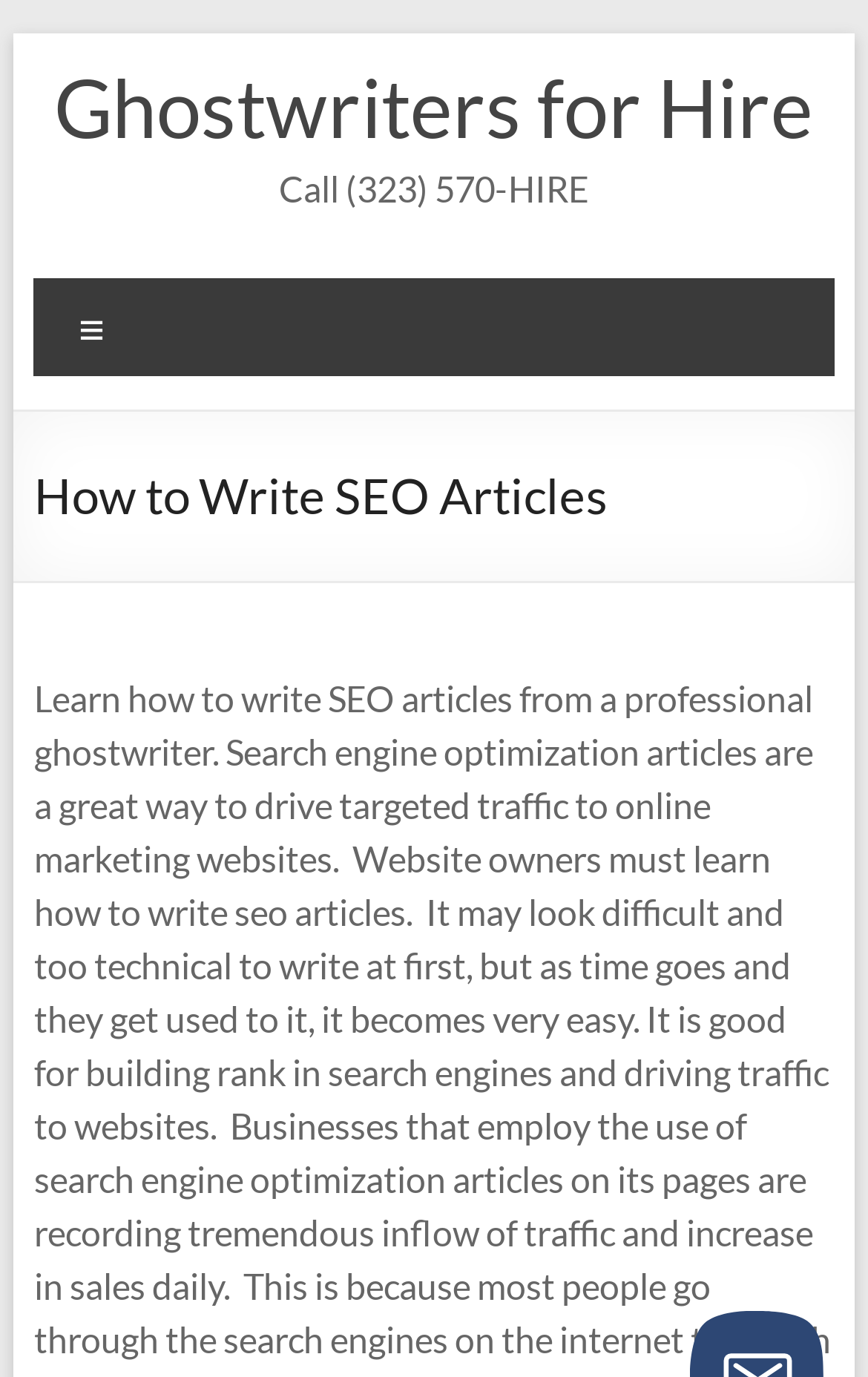What is the principal heading displayed on the webpage?

How to Write SEO Articles